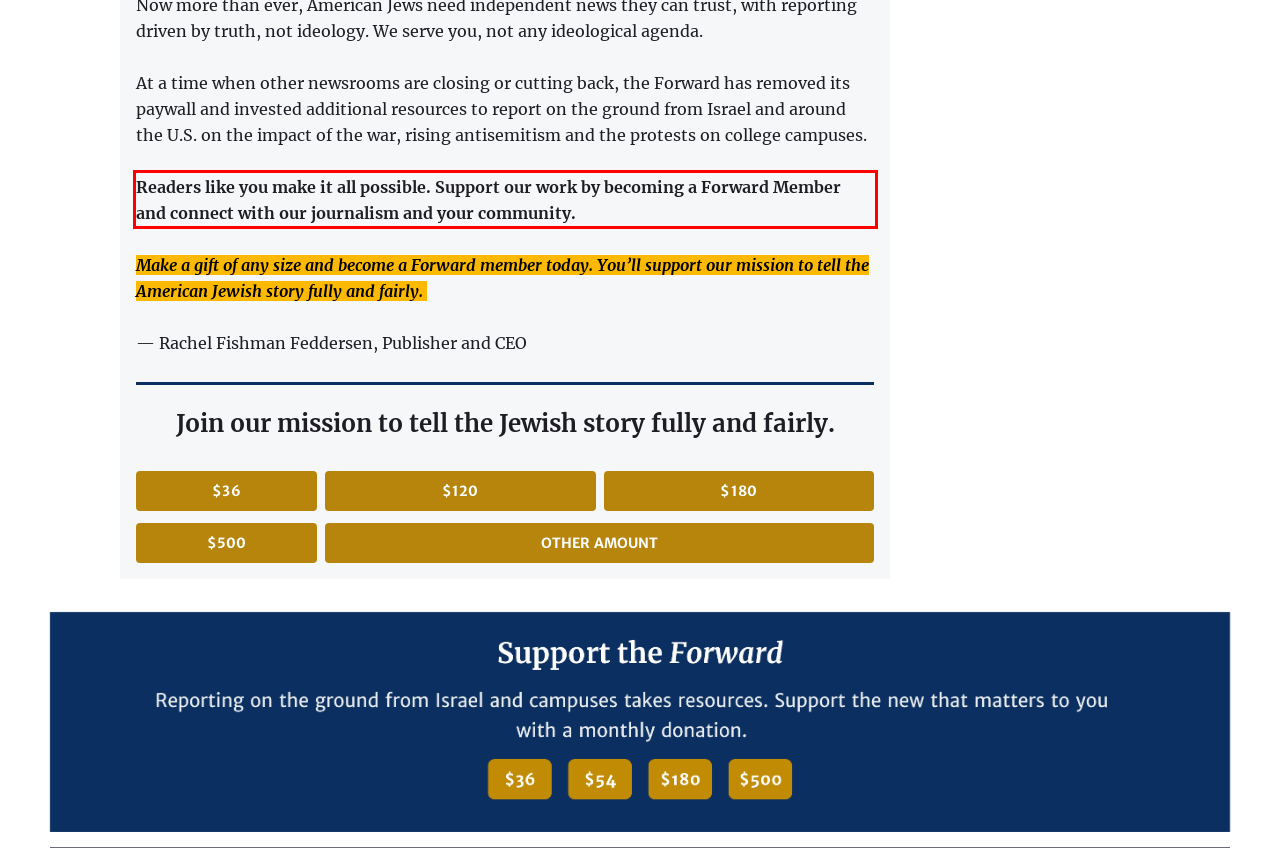Please analyze the provided webpage screenshot and perform OCR to extract the text content from the red rectangle bounding box.

Readers like you make it all possible. Support our work by becoming a Forward Member and connect with our journalism and your community.